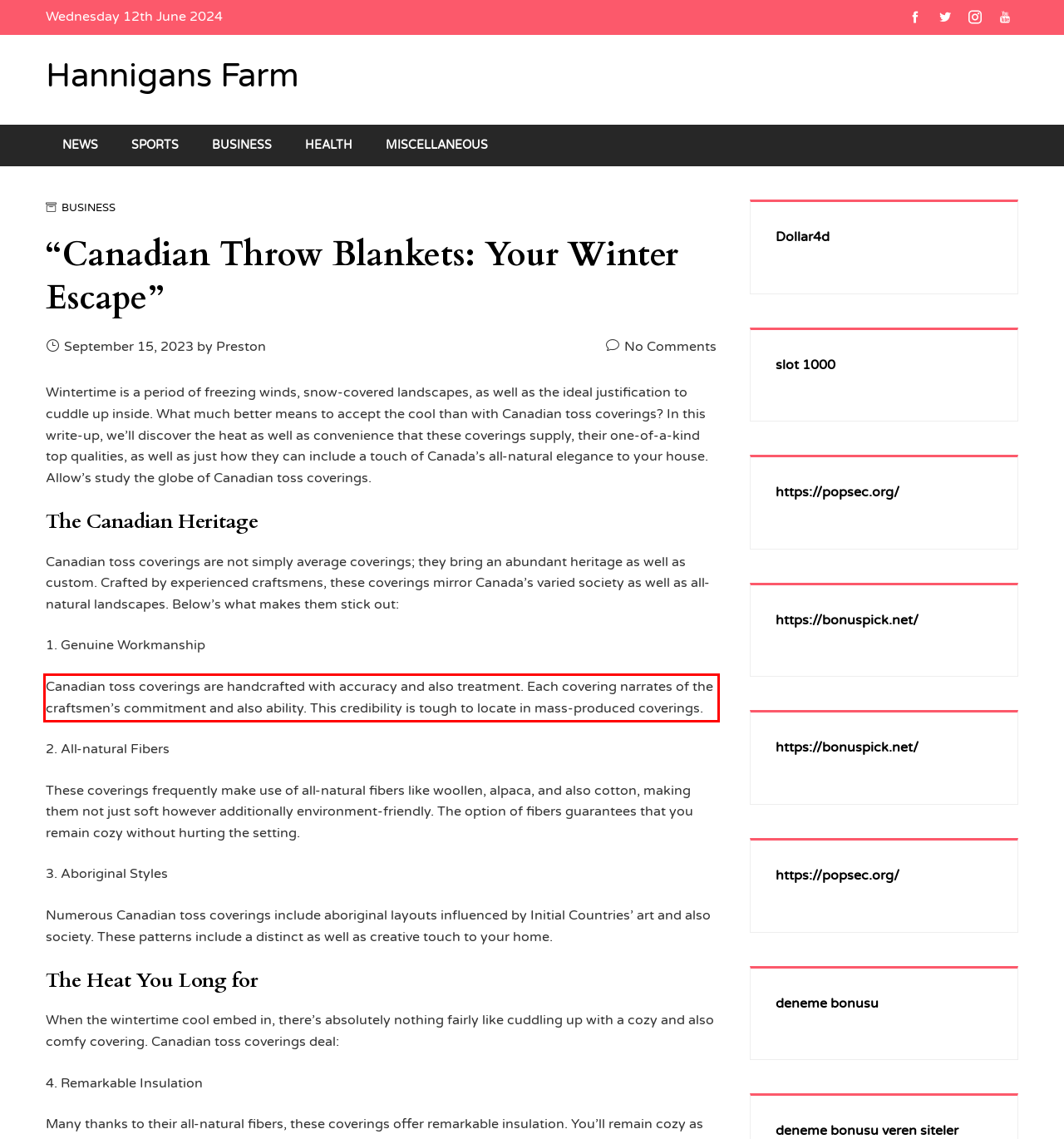Please extract the text content within the red bounding box on the webpage screenshot using OCR.

Canadian toss coverings are handcrafted with accuracy and also treatment. Each covering narrates of the craftsmen’s commitment and also ability. This credibility is tough to locate in mass-produced coverings.